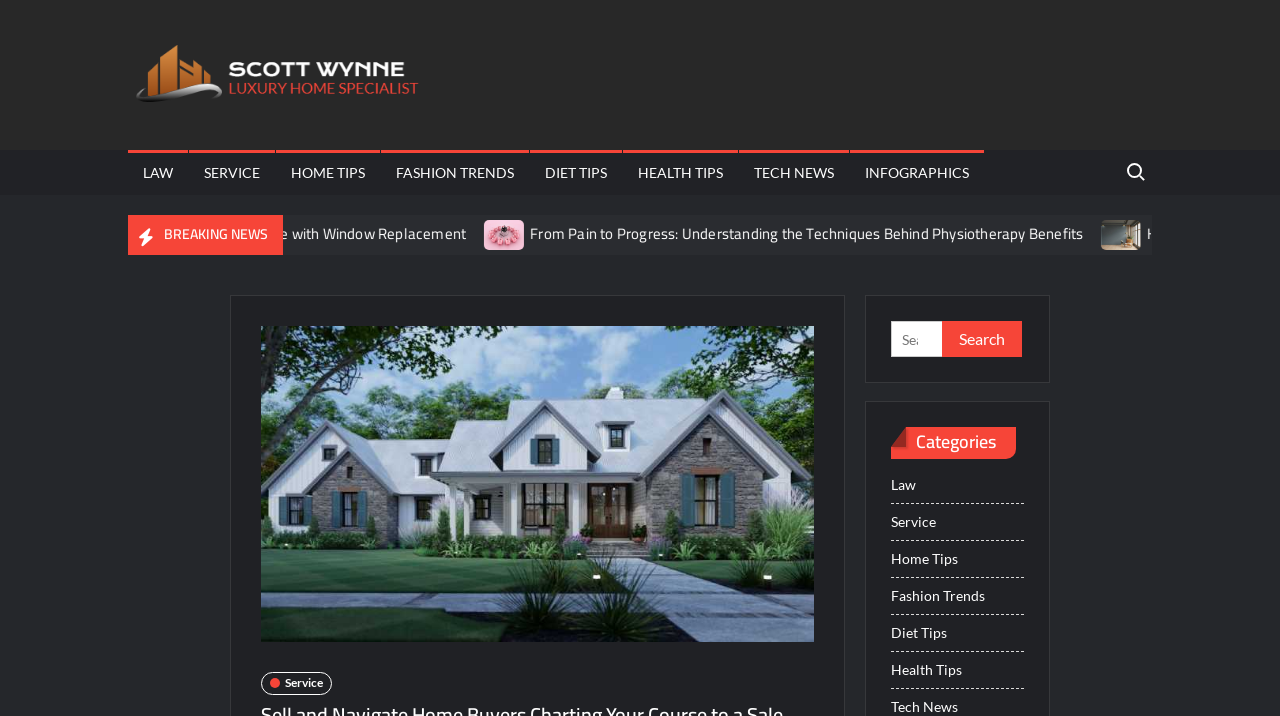What is the purpose of the search bar?
Provide a detailed answer to the question using information from the image.

The search bar is located on the webpage with a label 'Search for:' and a button 'Search', which suggests that it is used to search for articles or content on the webpage.